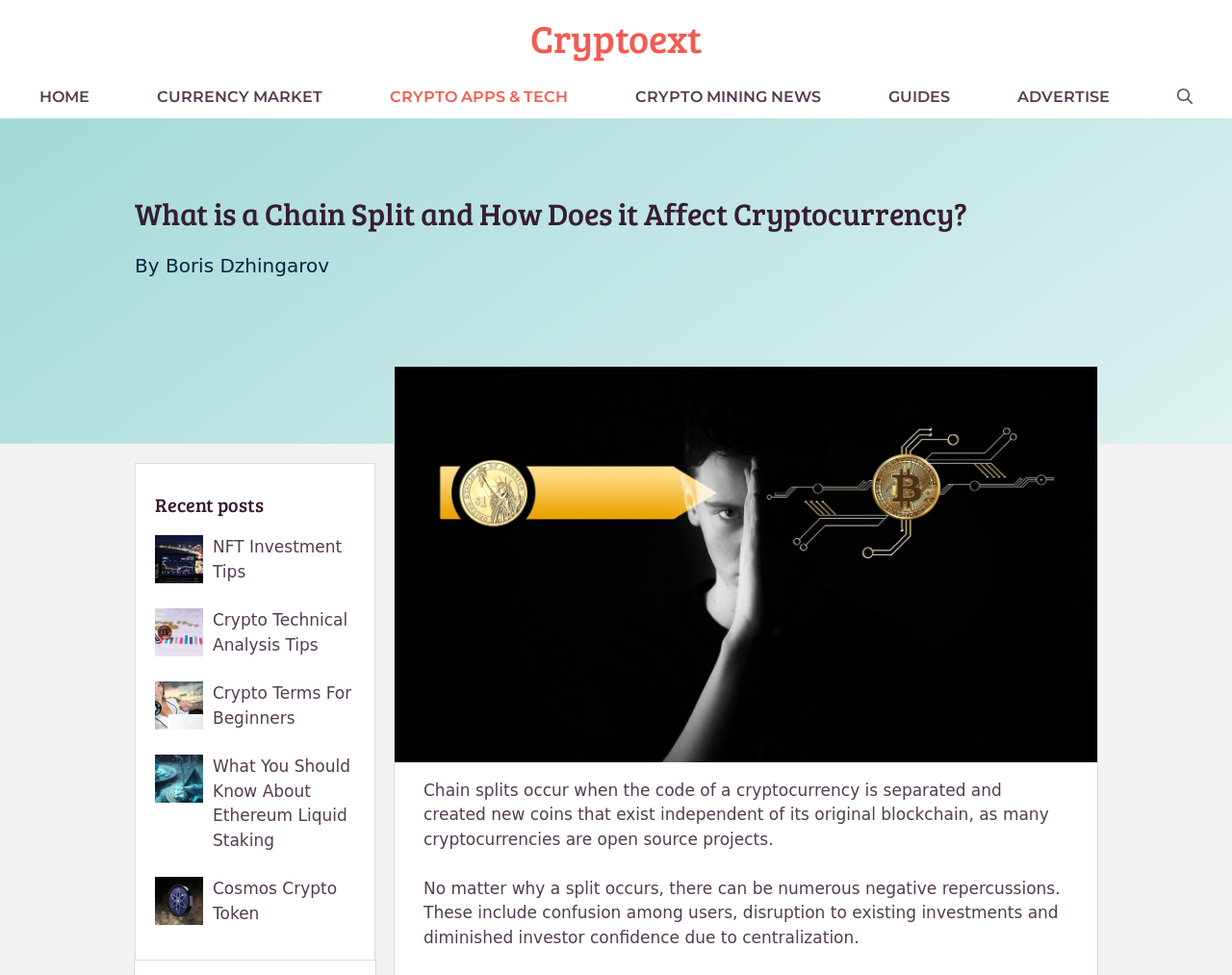Please specify the bounding box coordinates of the clickable section necessary to execute the following command: "Learn about 'Cosmos Crypto Token'".

[0.173, 0.902, 0.274, 0.947]